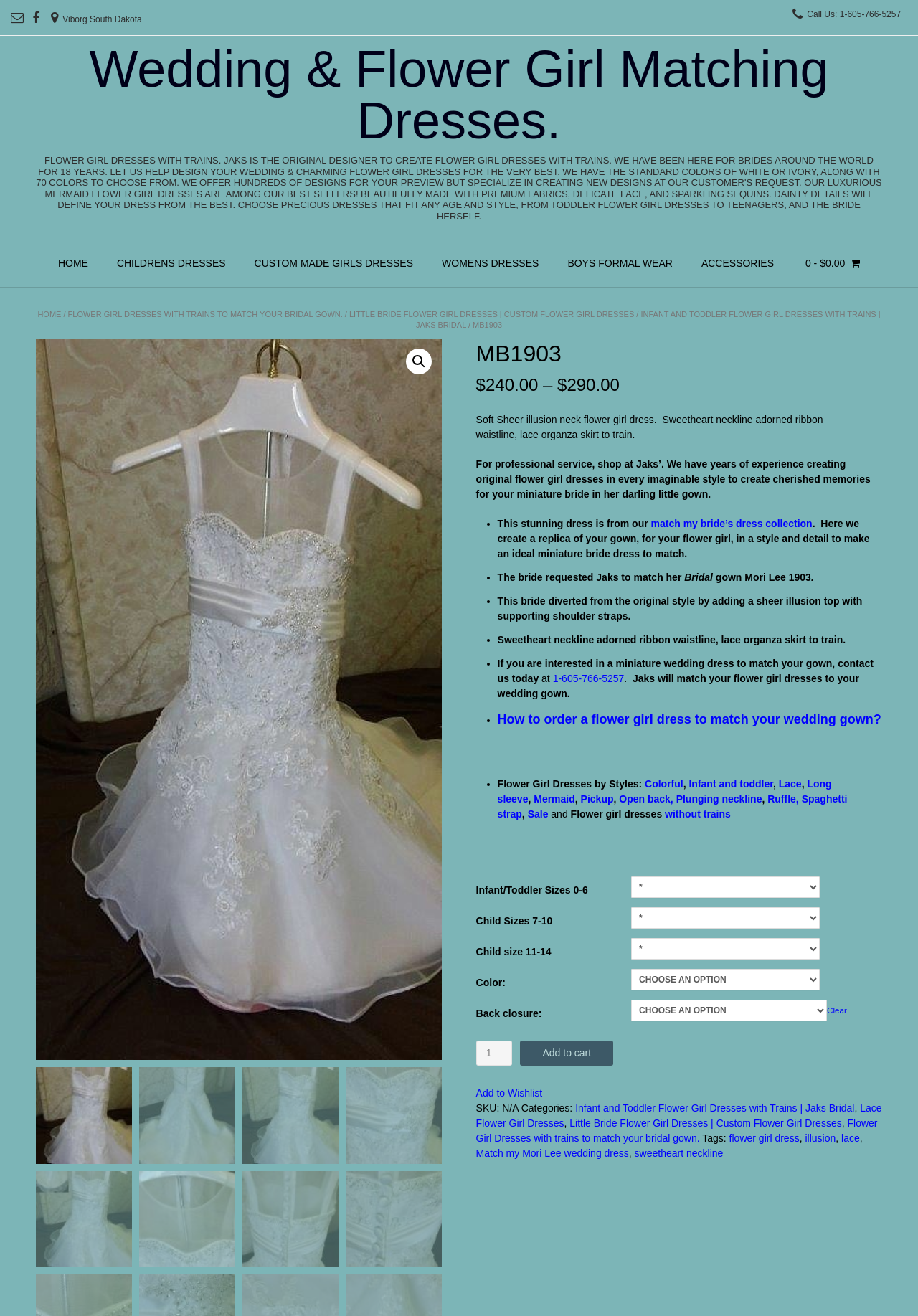Find the bounding box coordinates of the element's region that should be clicked in order to follow the given instruction: "Get more information about the 'sheer illusion neck flower girl dress'". The coordinates should consist of four float numbers between 0 and 1, i.e., [left, top, right, bottom].

[0.039, 0.257, 0.482, 0.806]